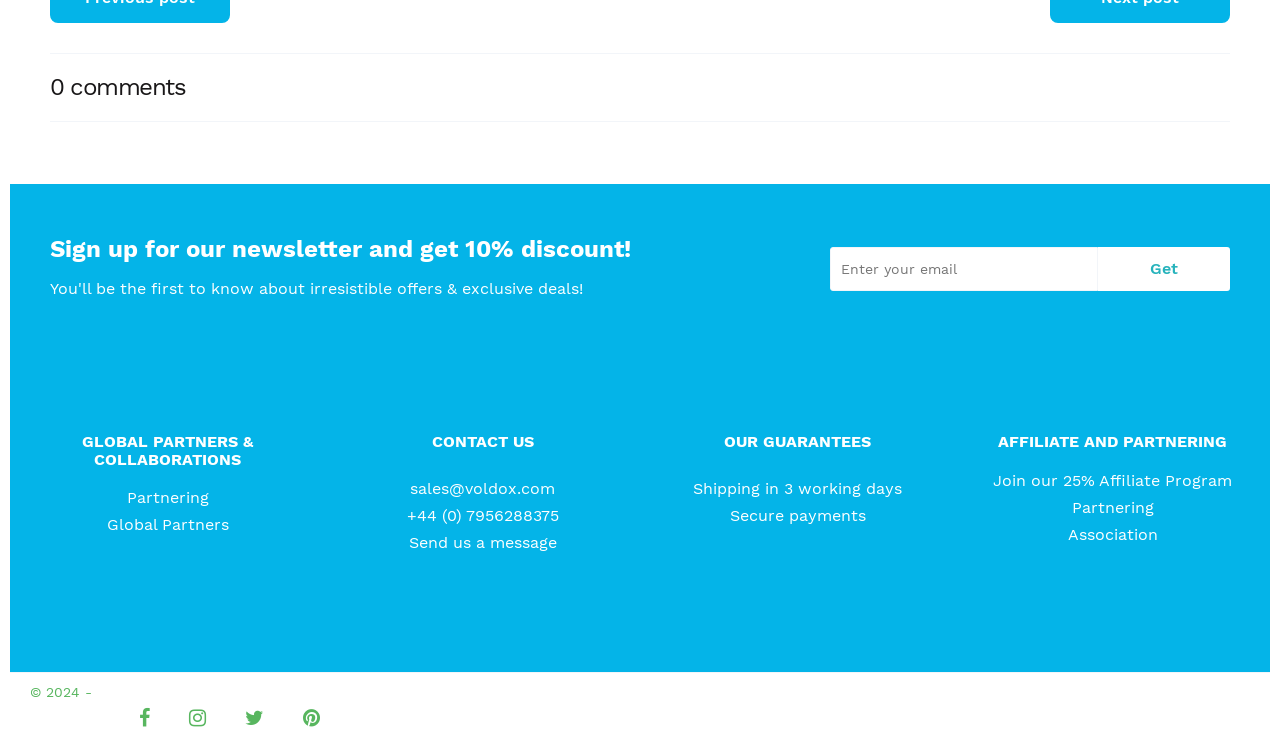Please answer the following question using a single word or phrase: 
What is the discount offered for signing up for the newsletter?

10% discount